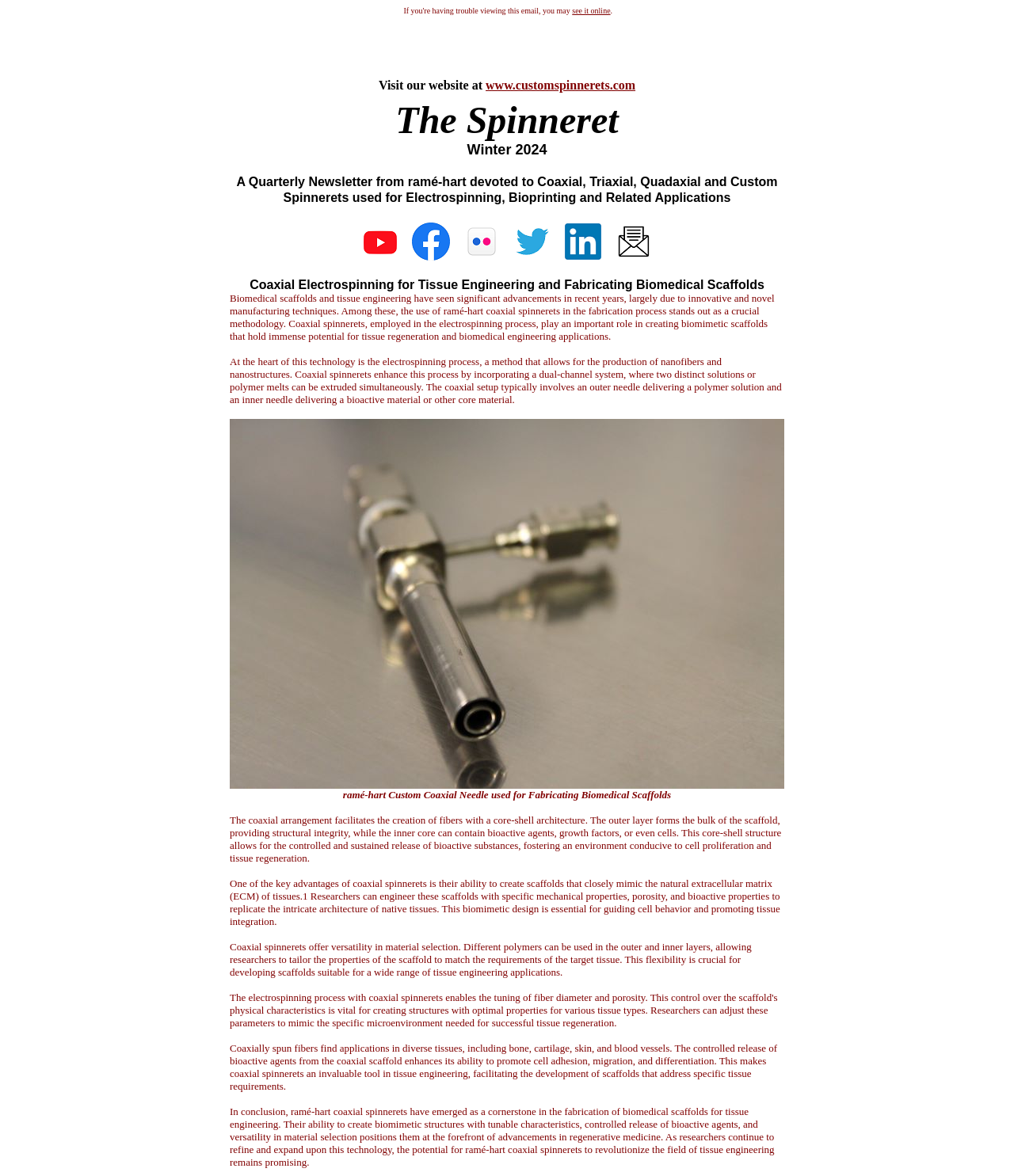Respond to the question below with a single word or phrase:
How many table rows are there in the newsletter?

3